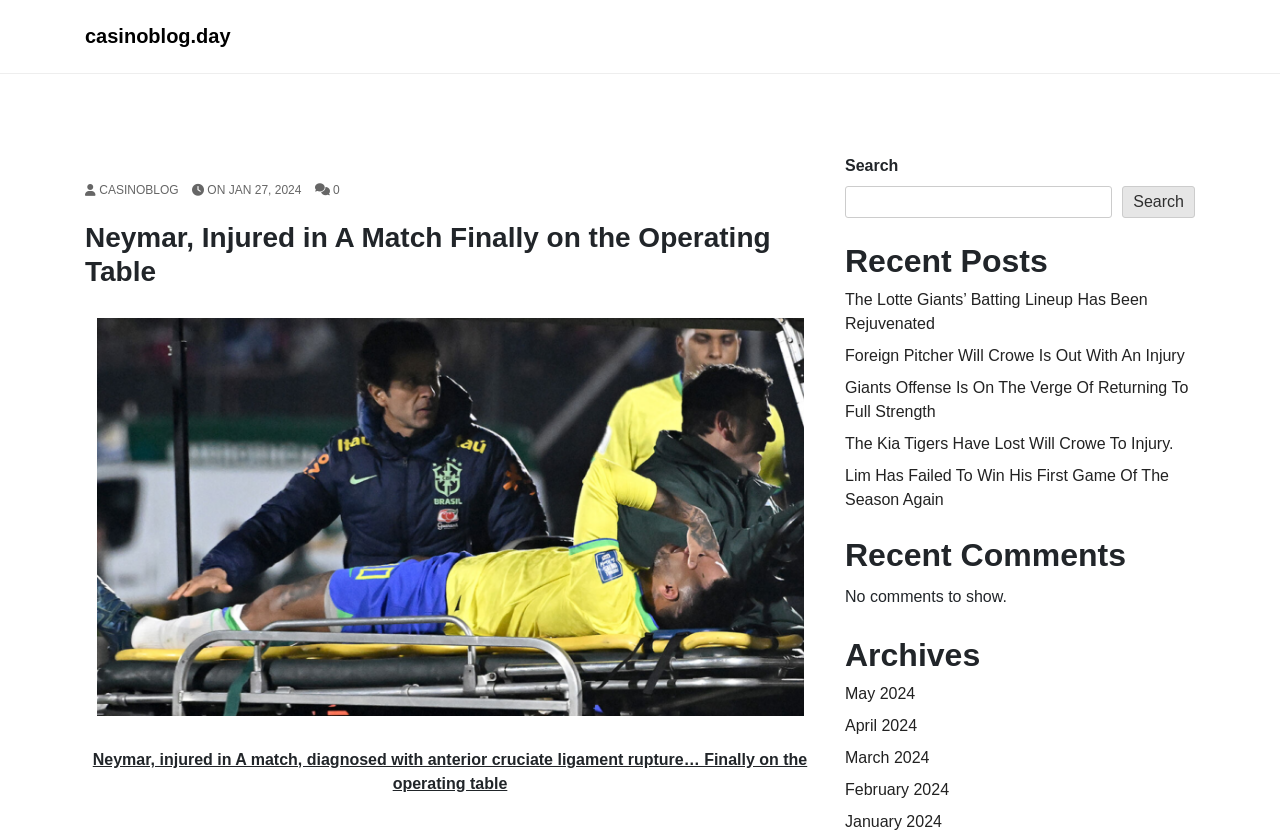Provide your answer in one word or a succinct phrase for the question: 
How many months are listed in the Archives section?

5